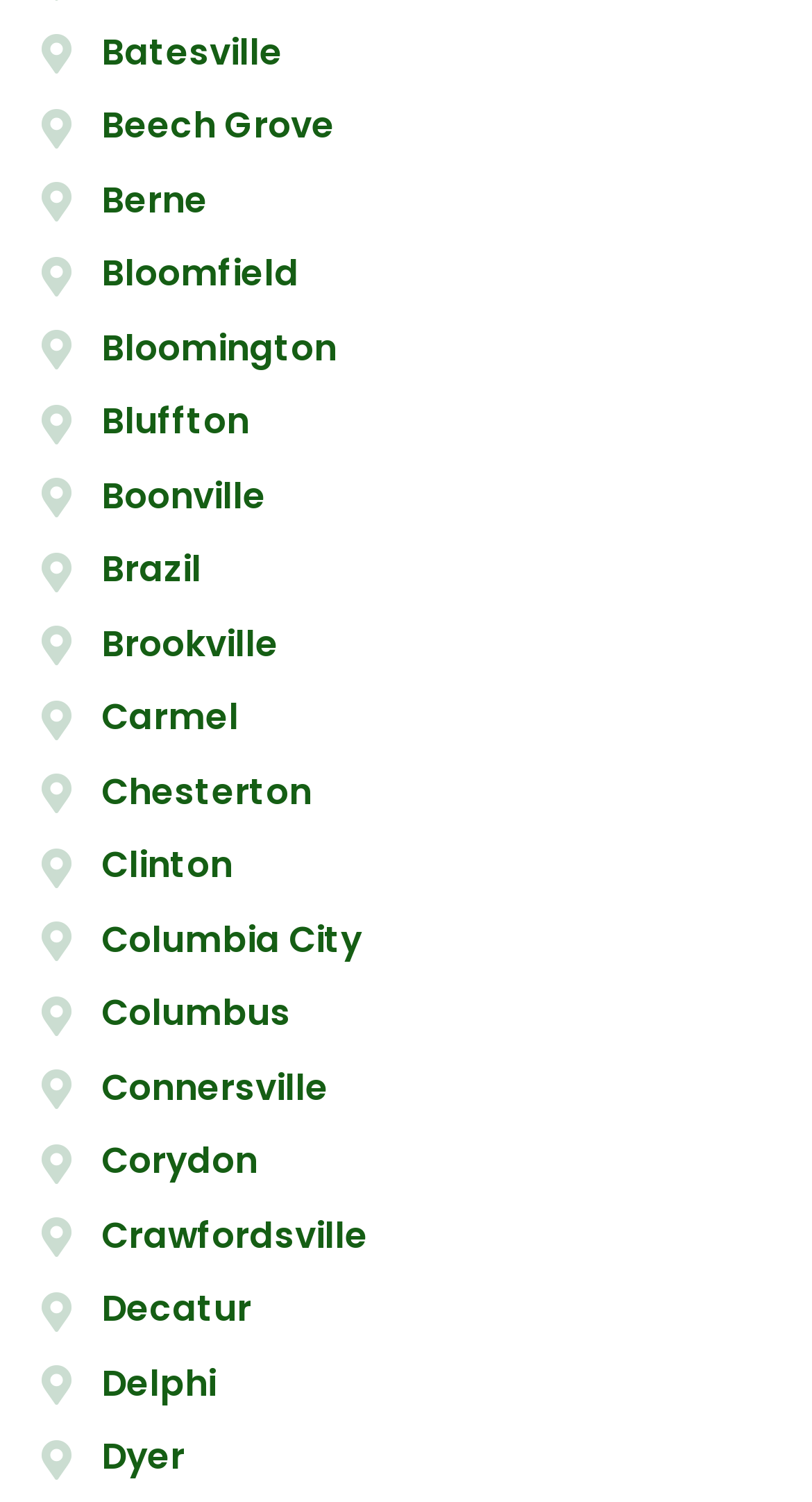Identify the bounding box coordinates of the element that should be clicked to fulfill this task: "Contact us via email". The coordinates should be provided as four float numbers between 0 and 1, i.e., [left, top, right, bottom].

None